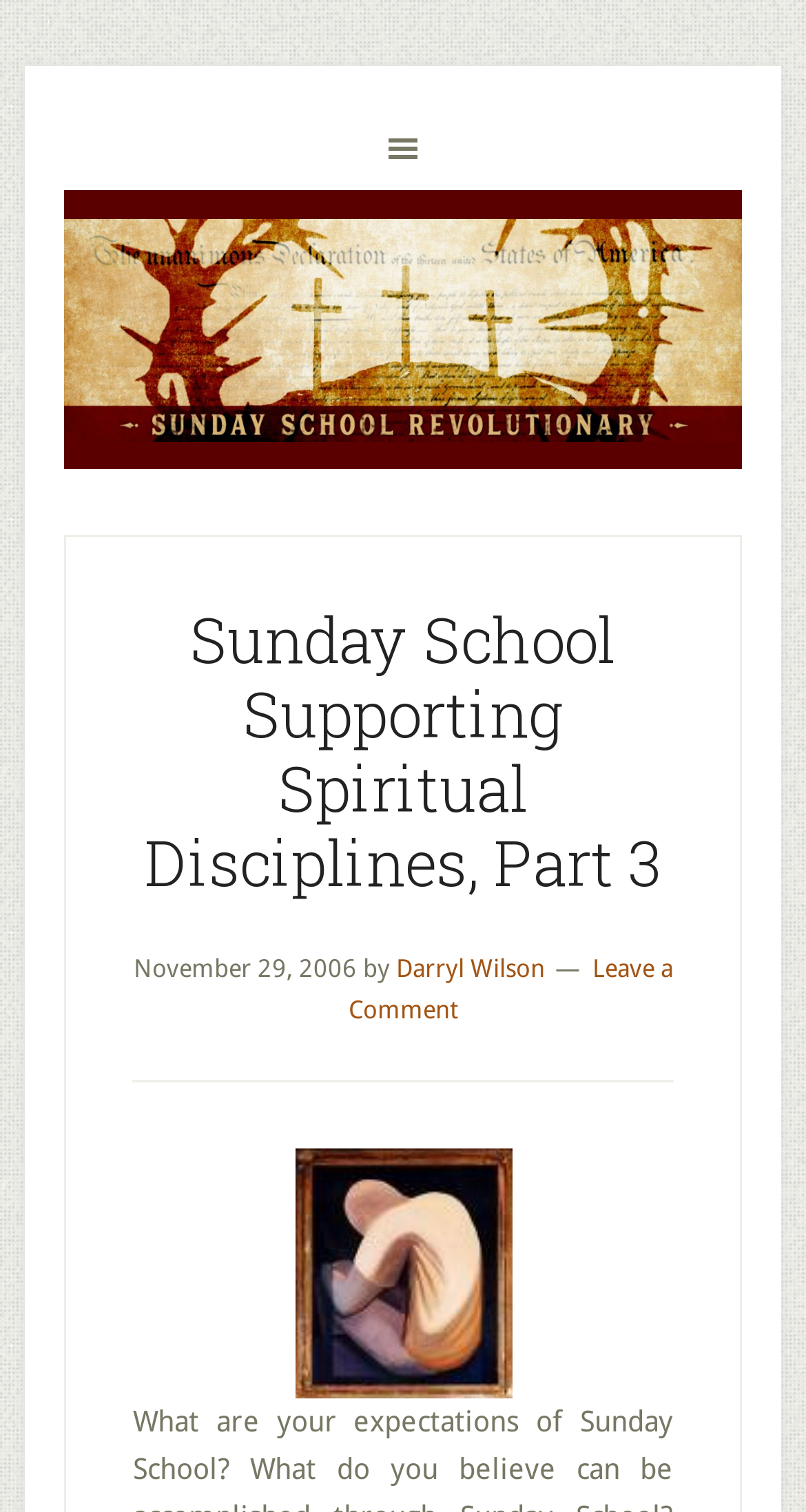What is the position of the navigation menu?
Using the screenshot, give a one-word or short phrase answer.

Top